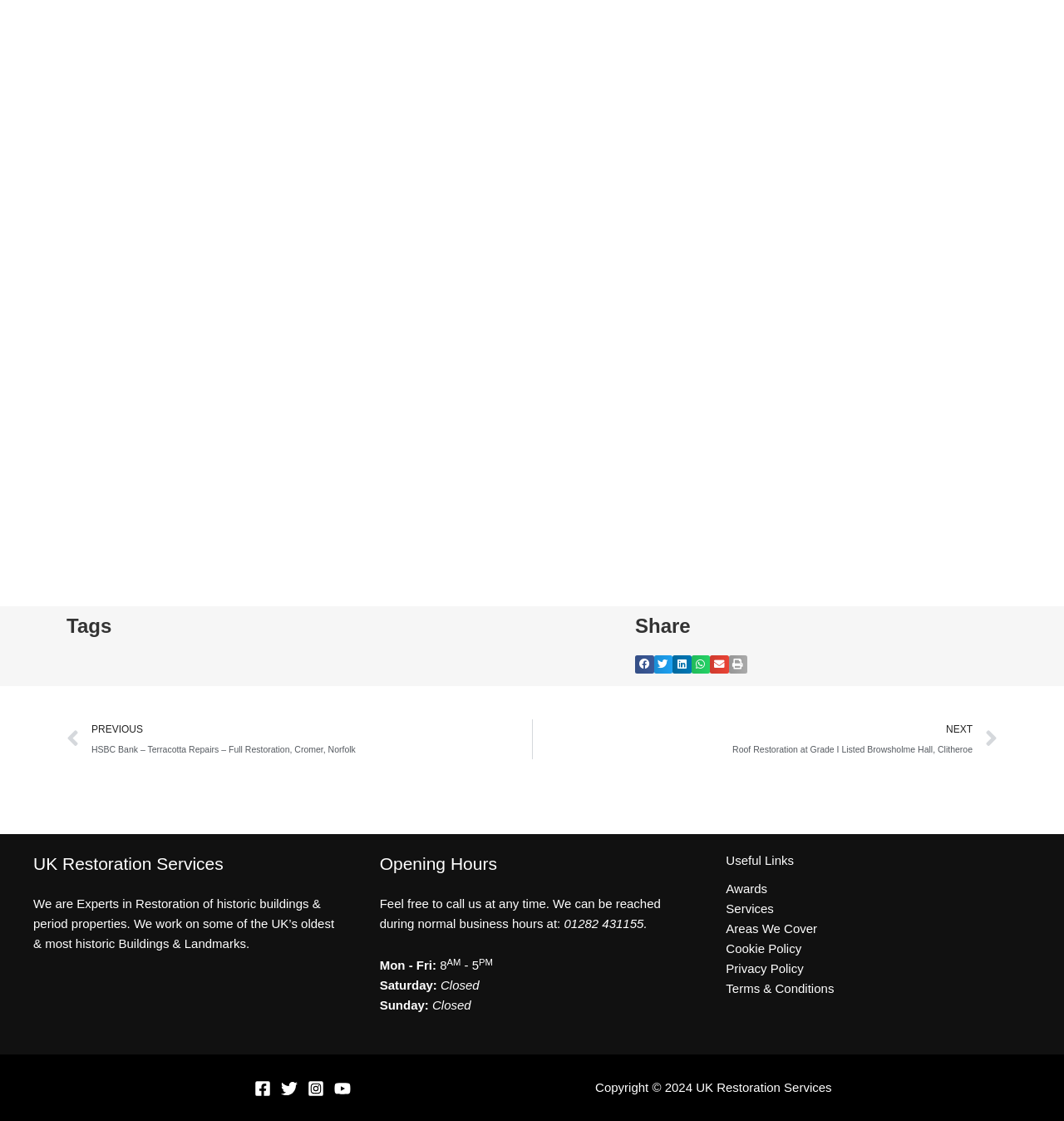Given the element description: "aria-label="Share on email"", predict the bounding box coordinates of the UI element it refers to, using four float numbers between 0 and 1, i.e., [left, top, right, bottom].

[0.667, 0.584, 0.685, 0.601]